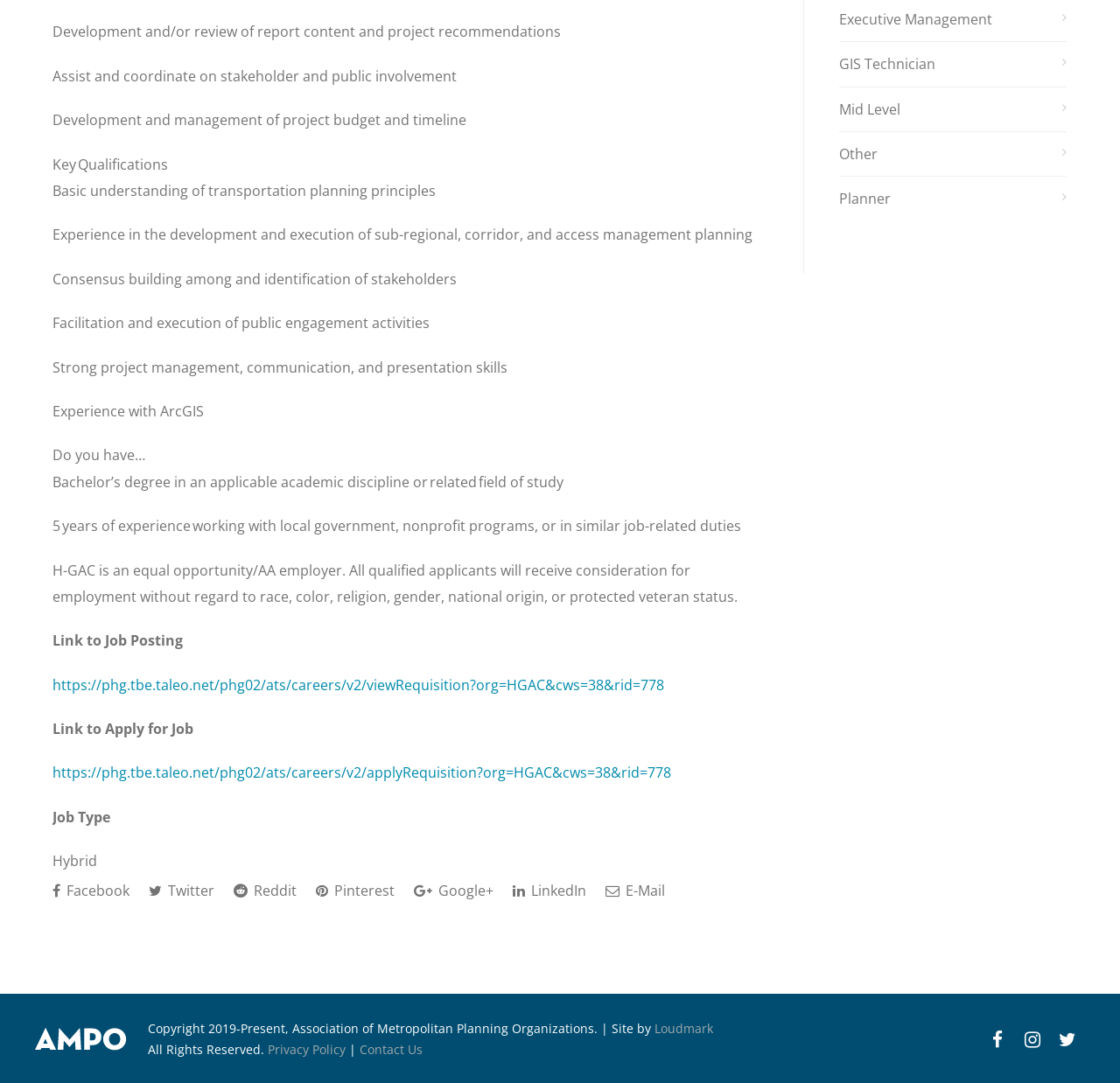Find the bounding box coordinates of the element's region that should be clicked in order to follow the given instruction: "Visit the Facebook page". The coordinates should consist of four float numbers between 0 and 1, i.e., [left, top, right, bottom].

[0.047, 0.807, 0.116, 0.837]